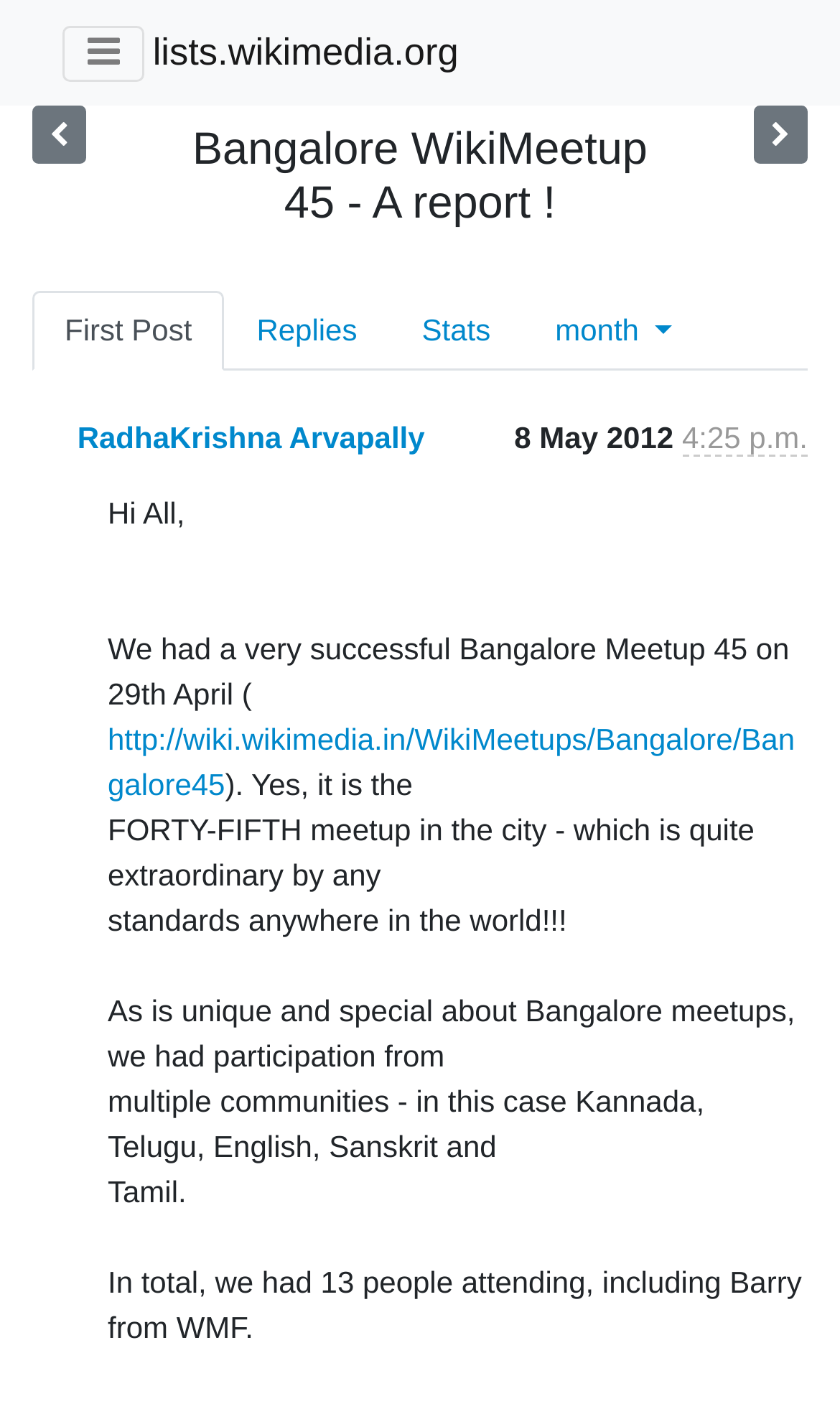Identify the bounding box coordinates of the region that needs to be clicked to carry out this instruction: "Click the reply button". Provide these coordinates as four float numbers ranging from 0 to 1, i.e., [left, top, right, bottom].

[0.267, 0.208, 0.464, 0.265]